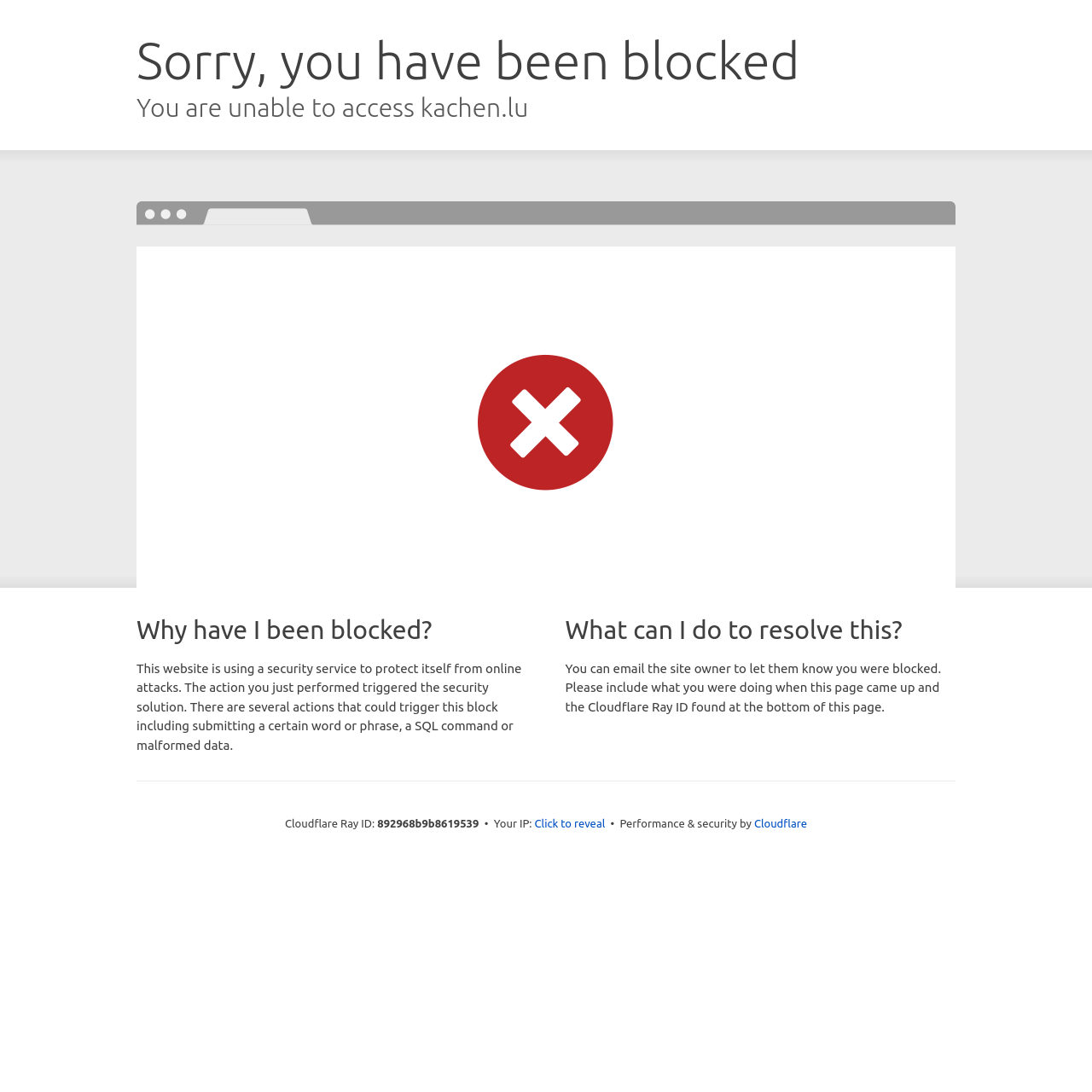What is the website blocked from accessing?
Respond with a short answer, either a single word or a phrase, based on the image.

kachen.lu